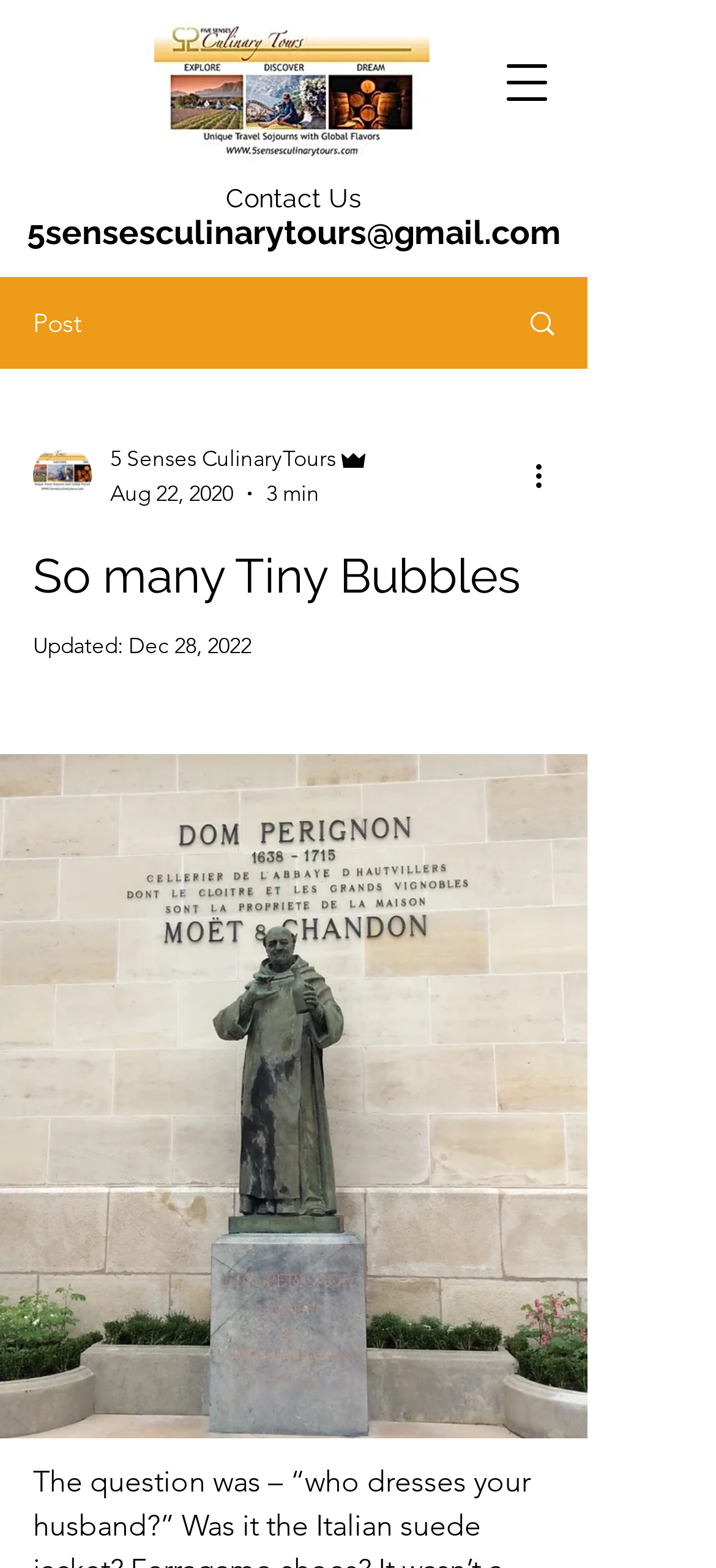What is the email address to contact?
Please give a well-detailed answer to the question.

I found the contact information in the heading 'Contact Us' which contains a link with the email address '5sensesculinarytours@gmail.com'.